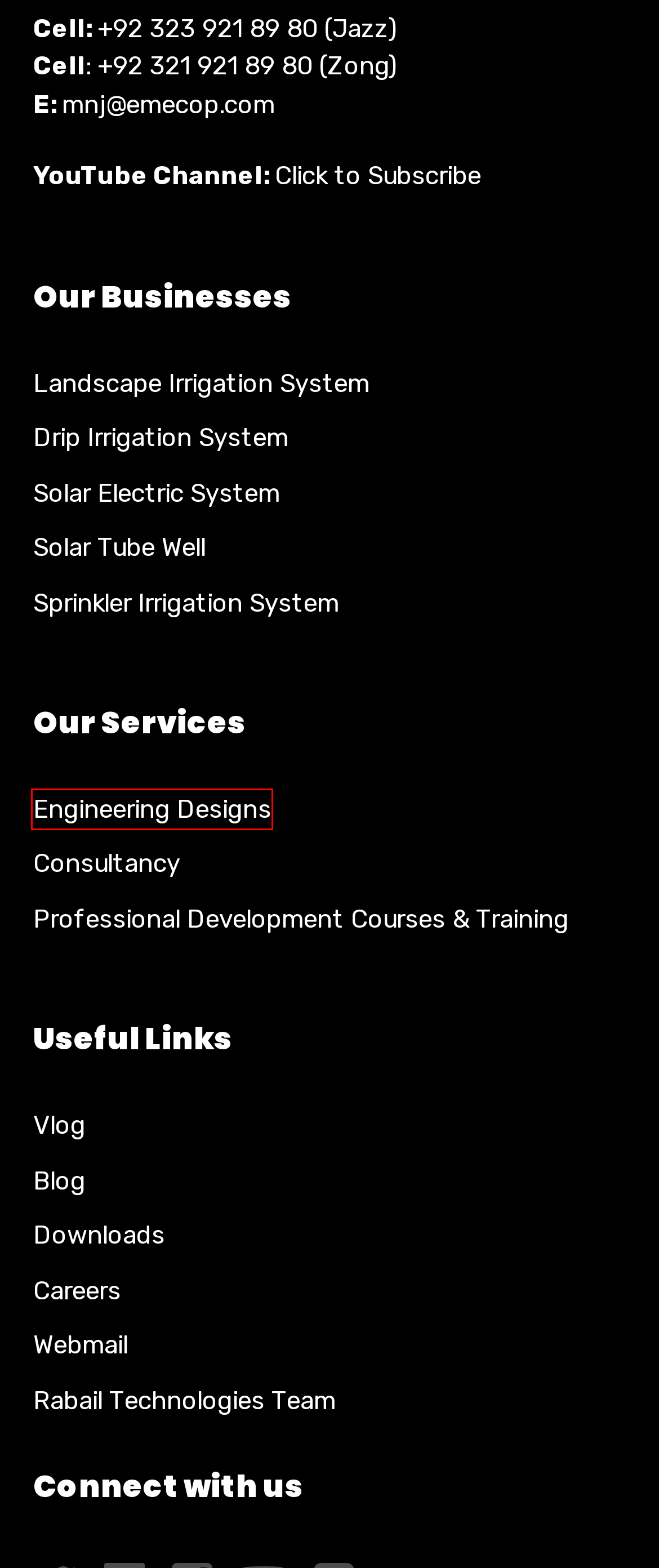You have a screenshot of a webpage with a red rectangle bounding box around a UI element. Choose the best description that matches the new page after clicking the element within the bounding box. The candidate descriptions are:
A. Solar Electric System - Drip Sprinkler Irrigation
B. Sprinkler Irrigation System - Drip Sprinkler Irrigation
C. Downloads - Drip Sprinkler Irrigation
D. Landscape Irrigation System - Drip Sprinkler Irrigation
E. Engineering Designs - Drip Sprinkler Irrigation
F. Careers - Drip Sprinkler Irrigation
G. Drip Irrigation System - Drip Sprinkler Irrigation
H. Webmail Login

E